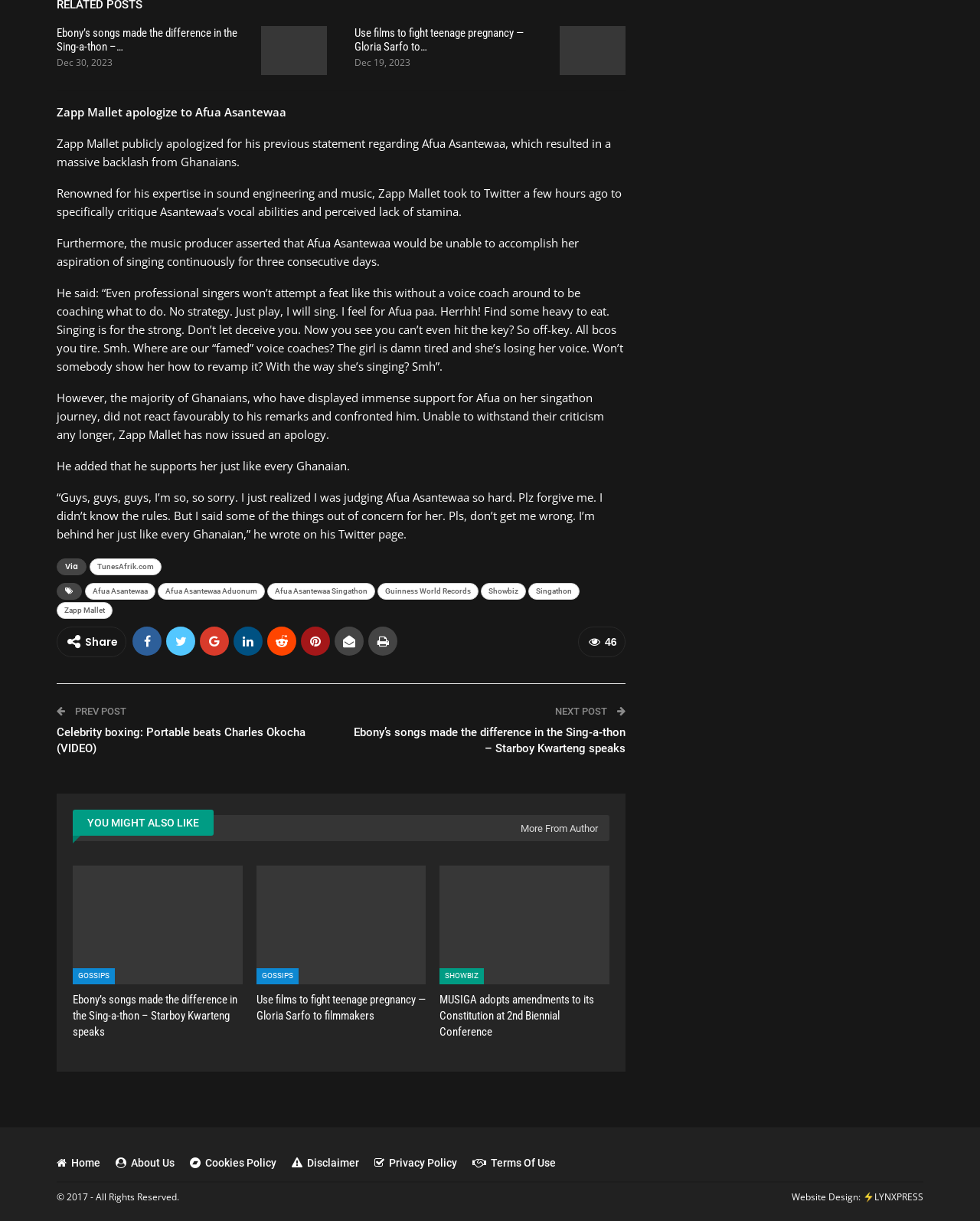Respond with a single word or phrase to the following question:
How many social media links are there at the bottom of the webpage?

7